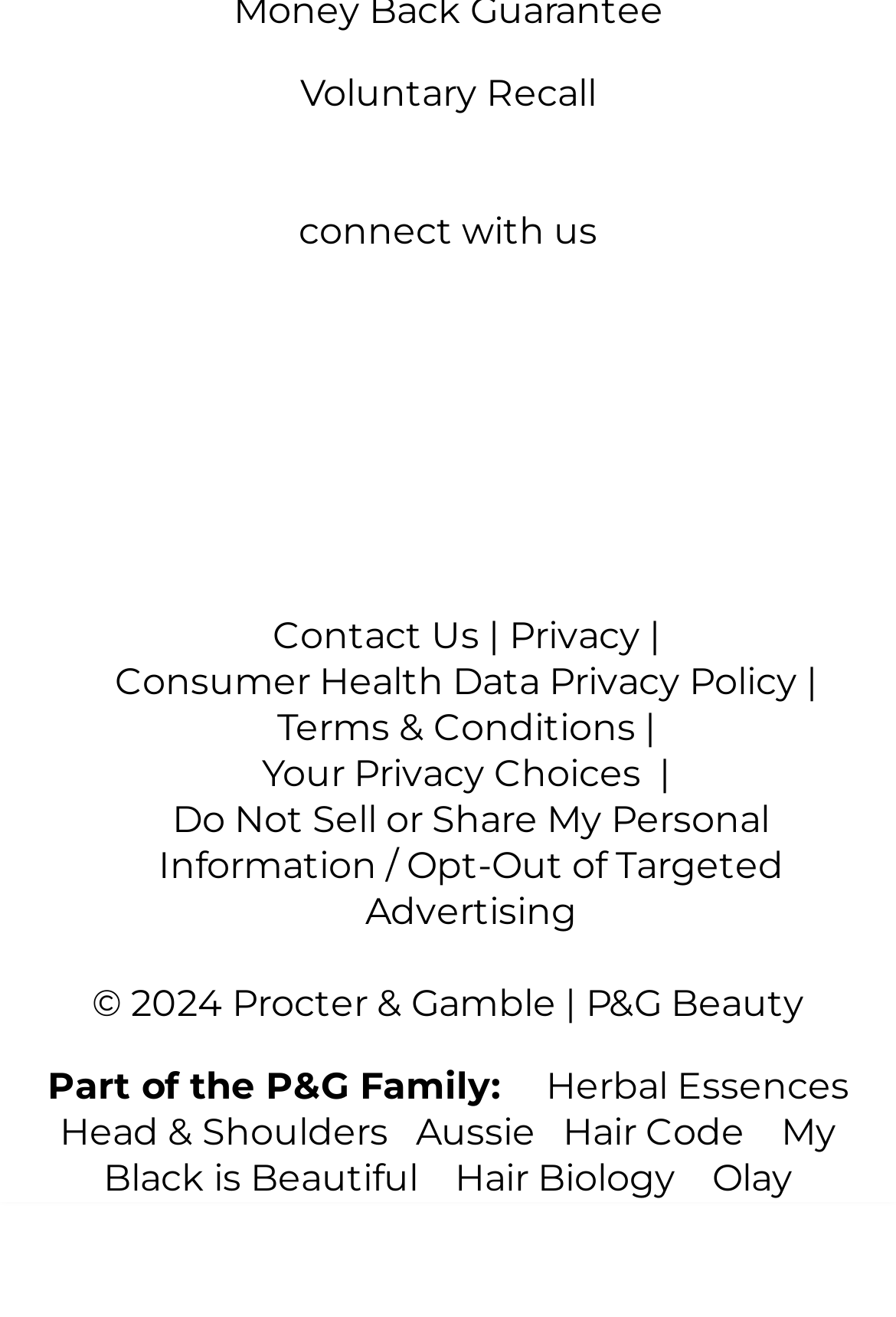Show me the bounding box coordinates of the clickable region to achieve the task as per the instruction: "Read the Terms & Conditions".

[0.309, 0.536, 0.709, 0.569]